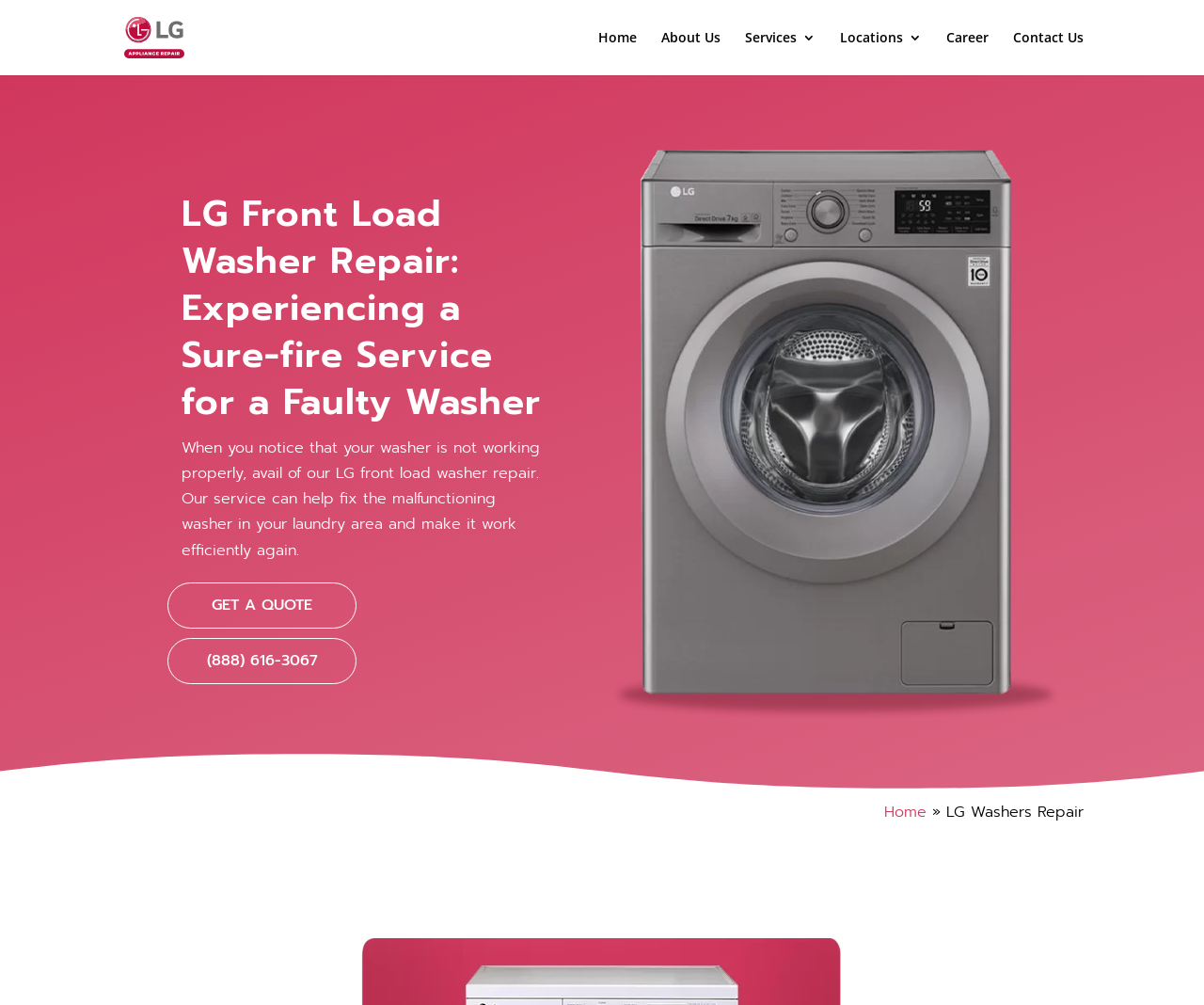What is the purpose of the service offered?
Provide a well-explained and detailed answer to the question.

The purpose of the service offered is to fix a malfunctioning washer, as mentioned in the StaticText 'When you notice that your washer is not working properly, avail of our LG front load washer repair. Our service can help fix the malfunctioning washer in your laundry area and make it work efficiently again'.